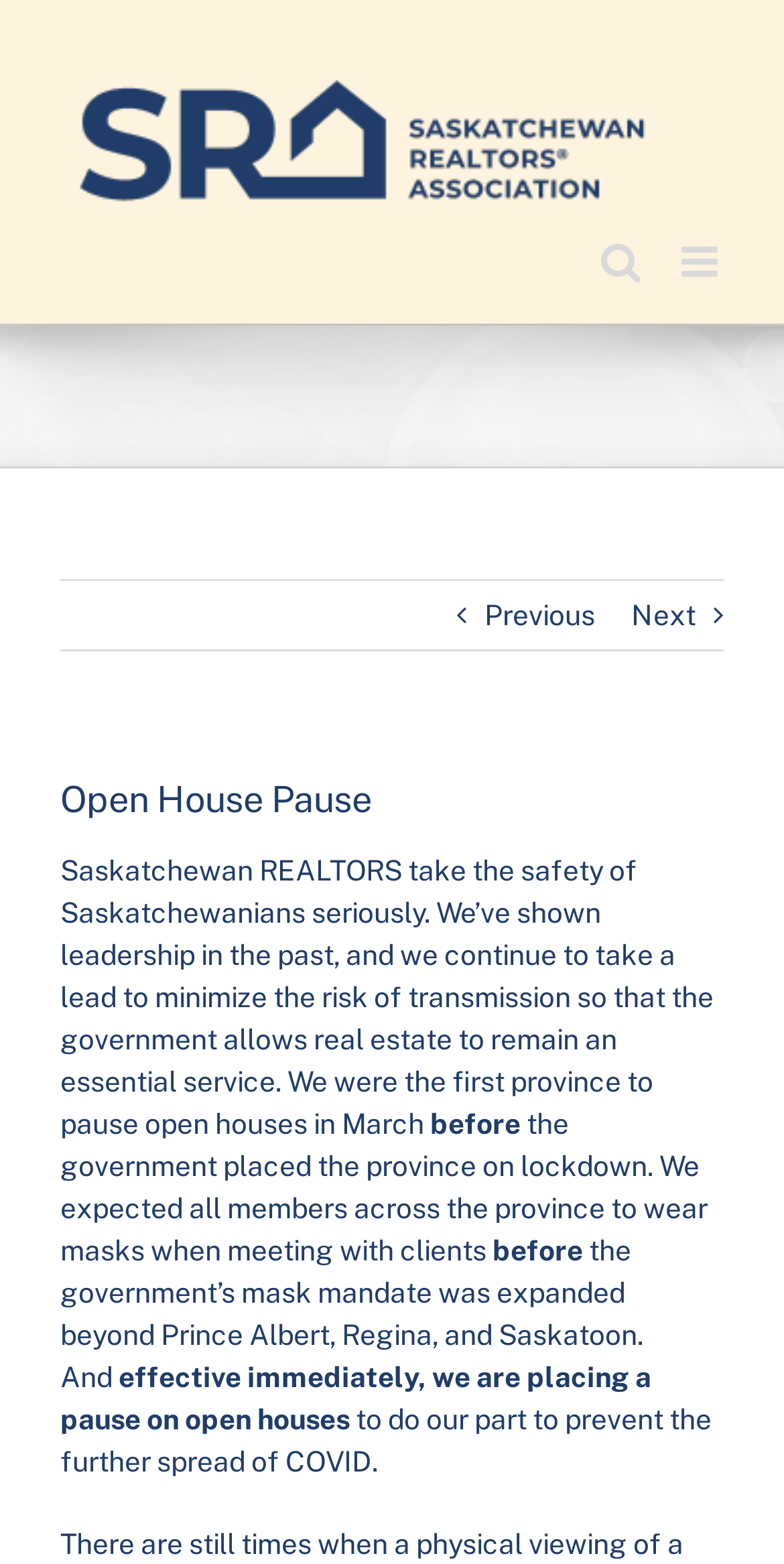Why did the organization pause open houses?
Examine the image and give a concise answer in one word or a short phrase.

To prevent COVID spread